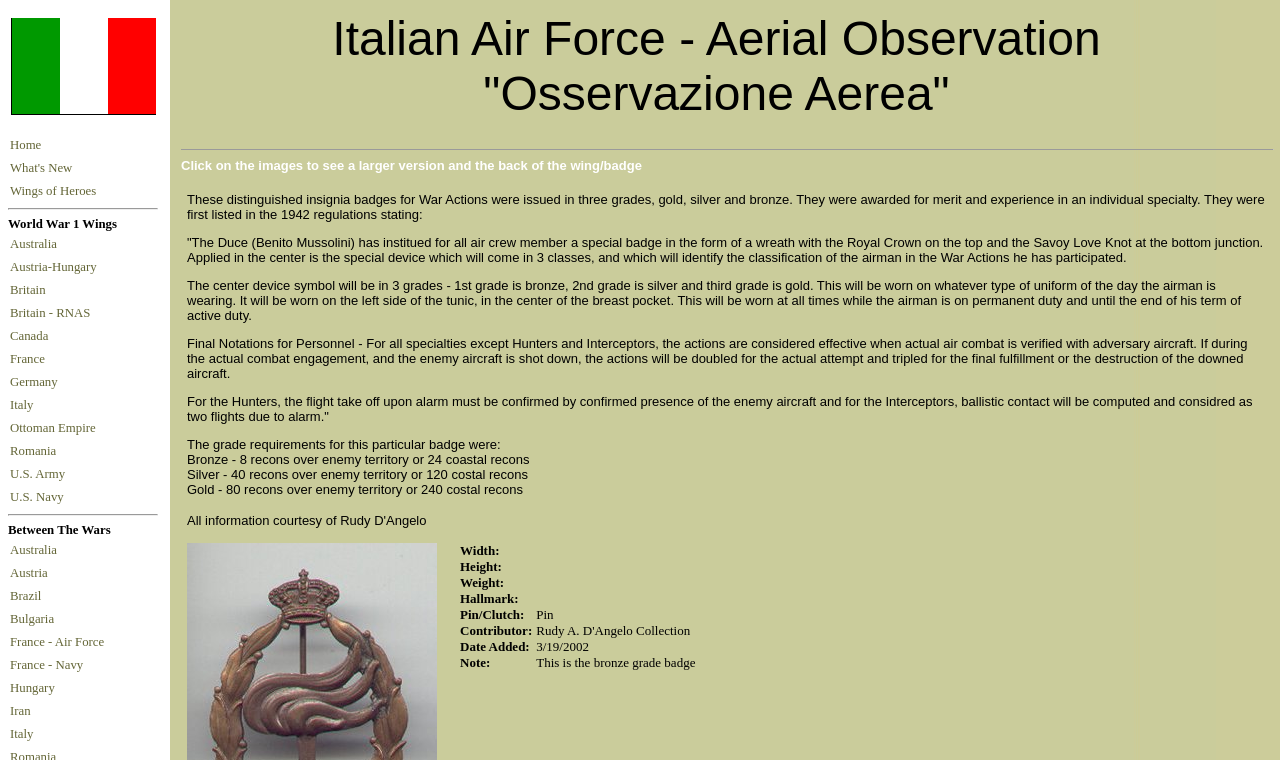Summarize the webpage comprehensively, mentioning all visible components.

The webpage is about the Italian Air Force, specifically focusing on aerial observation during World War I. At the top, there is a layout table with three cells, containing an image, a link, and a title "Italian Air Force - Aerial Observation" with a subtitle "Osservazione Aerea". 

Below the title, there are three links: "Home", "What's New", and "Wings of Heroes". A horizontal separator follows, and then a static text "World War 1 Wings" is displayed. 

Underneath, there is a list of links to different countries, including Australia, Austria-Hungary, Britain, Canada, France, Germany, Italy, Ottoman Empire, Romania, U.S. Army, and U.S. Navy. These links are arranged vertically, with a horizontal separator above and below the list.

Next, there is a static text "Between The Wars", followed by another list of links to countries, including Australia, Austria, Brazil, Bulgaria, France - Air Force, France - Navy, Hungary, Iran, and Italy. 

On the right side of the page, there is a layout table with a single row and cell, containing a static text "Click on the images to see a larger version and the back of the wing/badge". Below this text, there is a horizontal separator, and then a layout table with a single row and cell, containing a detailed description of the Italian Air Force's insignia badges for War Actions, including their design, grades, and requirements. The description is accompanied by several static texts displaying specific information, such as the hallmark, pin/clutch, contributor, date added, and notes.